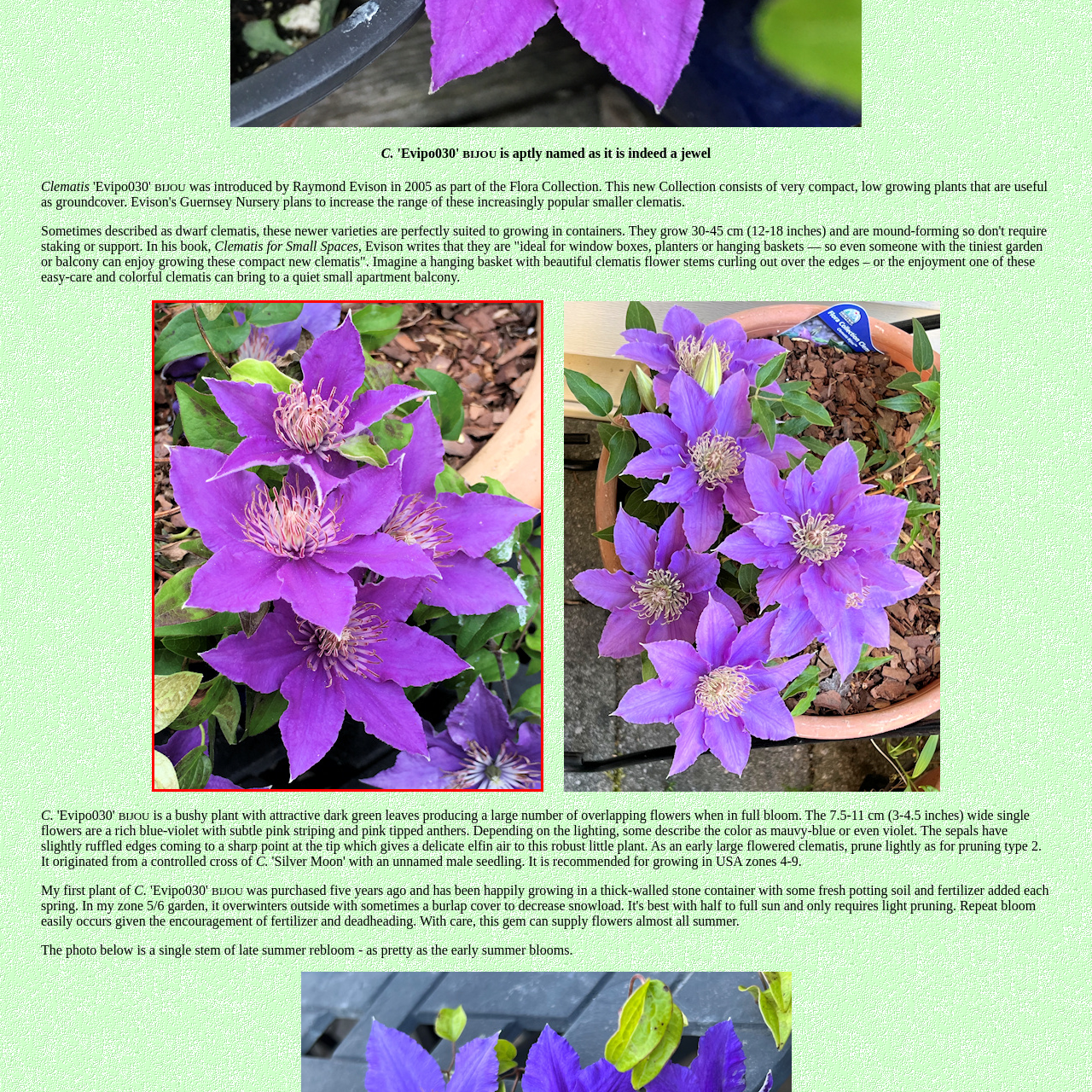Give a detailed account of the scene depicted in the image inside the red rectangle.

This image features the vibrant blooms of the **Clematis 'Evipo030' BIJOU**, a striking perennial plant known for its bushy growth and attractive dark green foliage. The flowers, which are prominently displayed in the foreground, showcase a rich blue-violet color highlighted by subtle pink striping and delicate pink-tipped anthers. Each bloom spans approximately 7.5 to 11 cm (3 to 4.5 inches) in width, exuding a charming elfin appearance due to the slightly ruffled edges of the sepals. This clematis variety is portrayed in full bloom, thriving beautifully, and is ideal for small spaces such as window boxes, planters, and hanging baskets, making it perfect for urban gardening or cozy balconies. The background hints at additional foliage, enhancing the overall lushness of the scene.